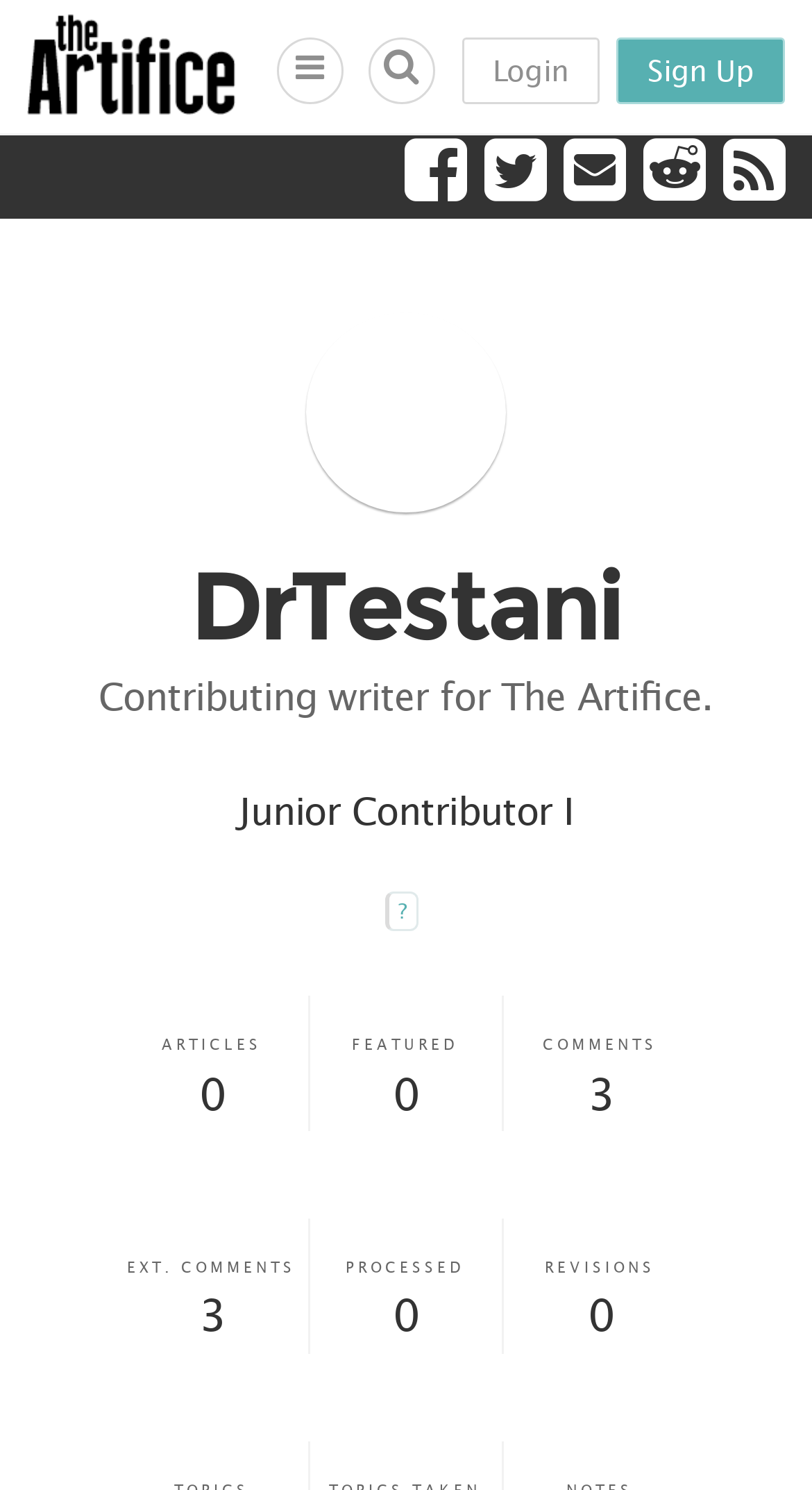Determine the bounding box coordinates of the clickable element to complete this instruction: "Search for products". Provide the coordinates in the format of four float numbers between 0 and 1, [left, top, right, bottom].

None